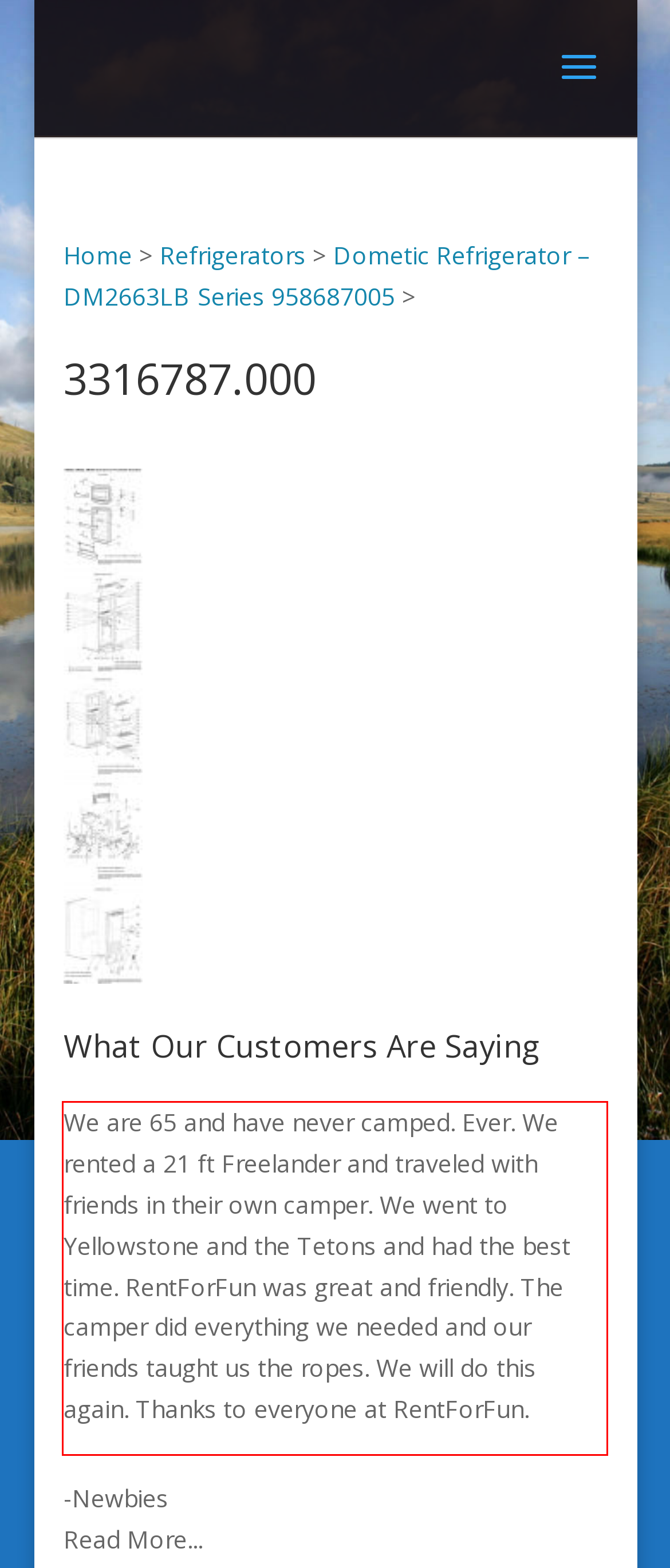Using the provided webpage screenshot, recognize the text content in the area marked by the red bounding box.

We are 65 and have never camped. Ever. We rented a 21 ft Freelander and traveled with friends in their own camper. We went to Yellowstone and the Tetons and had the best time. RentForFun was great and friendly. The camper did everything we needed and our friends taught us the ropes. We will do this again. Thanks to everyone at RentForFun.